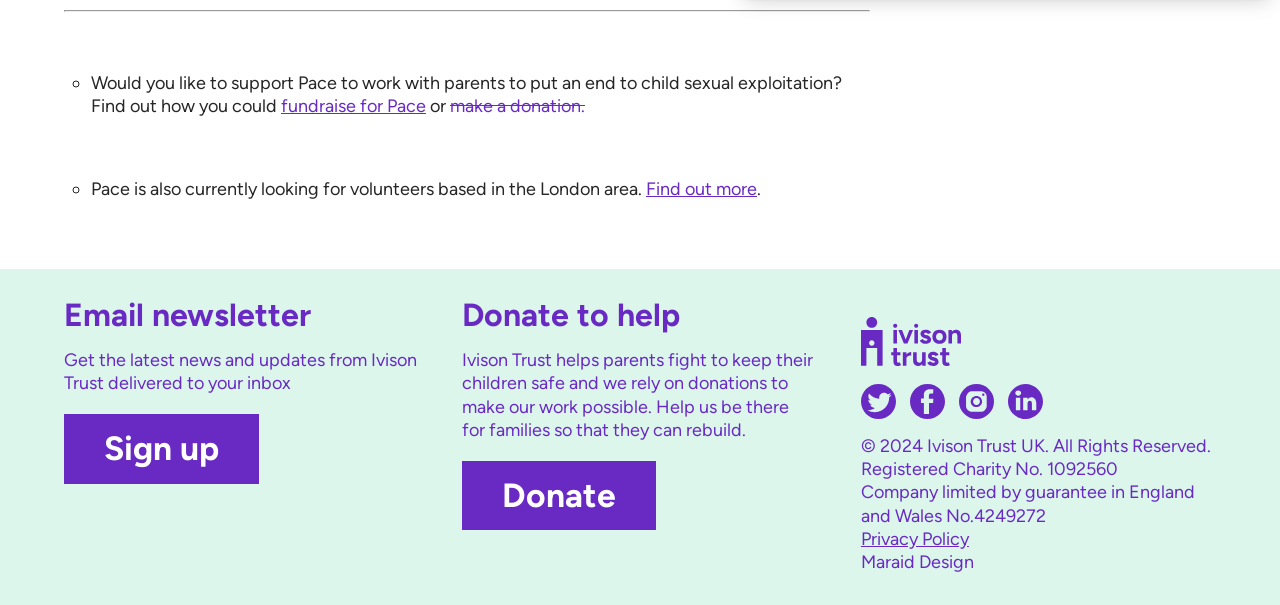Please identify the coordinates of the bounding box for the clickable region that will accomplish this instruction: "Find out how to volunteer for Pace".

[0.505, 0.294, 0.591, 0.33]